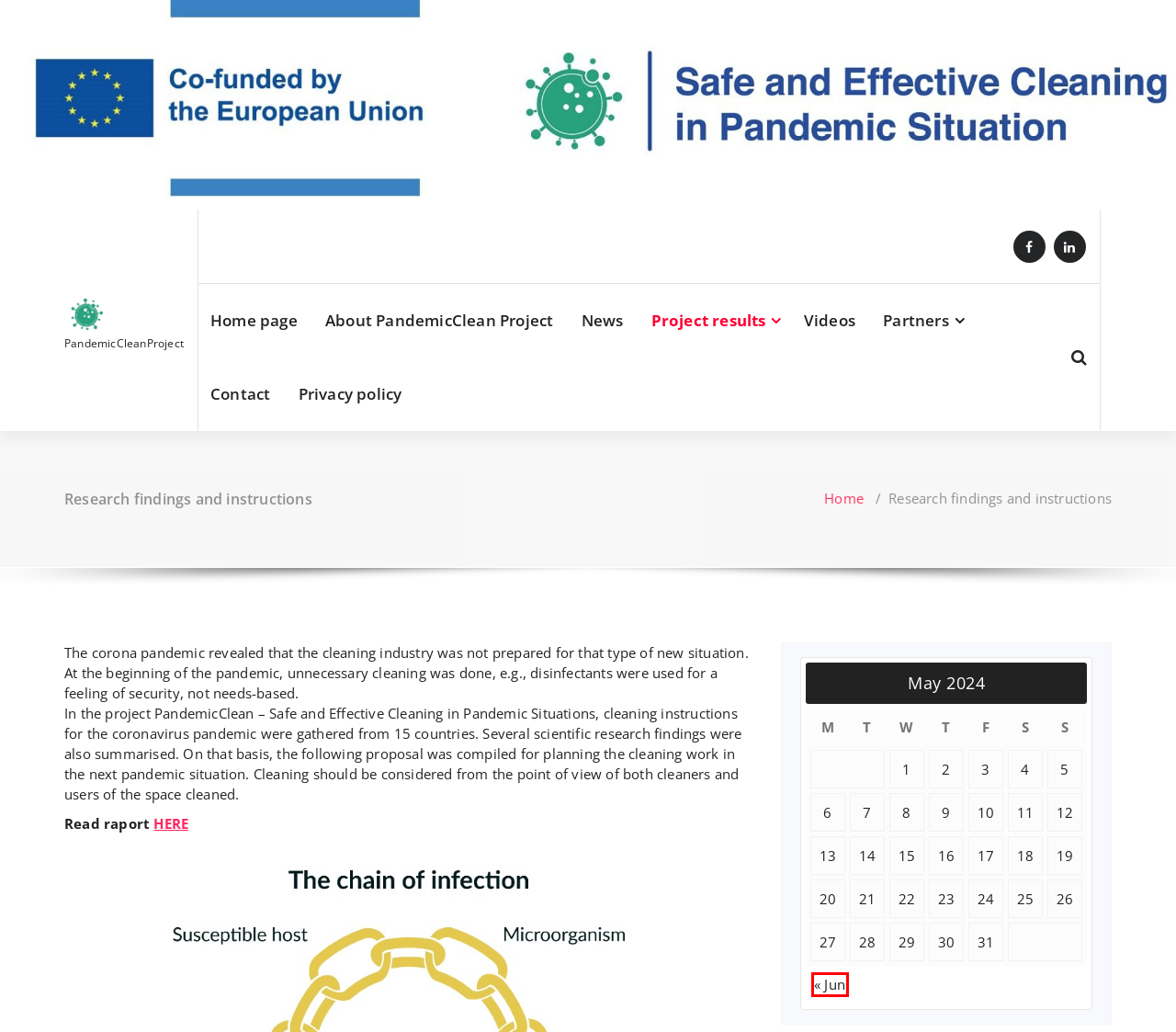Please examine the screenshot provided, which contains a red bounding box around a UI element. Select the webpage description that most accurately describes the new page displayed after clicking the highlighted element. Here are the candidates:
A. Privacy policy – PandemicClean
B. Videos – PandemicClean
C. About PandemicClean Project – PandemicClean
D. Contact – PandemicClean
E. June 2023 – PandemicClean
F. Partners – PandemicClean
G. PandemicClean – PandemicCleanProject
H. Project results – PandemicClean

E